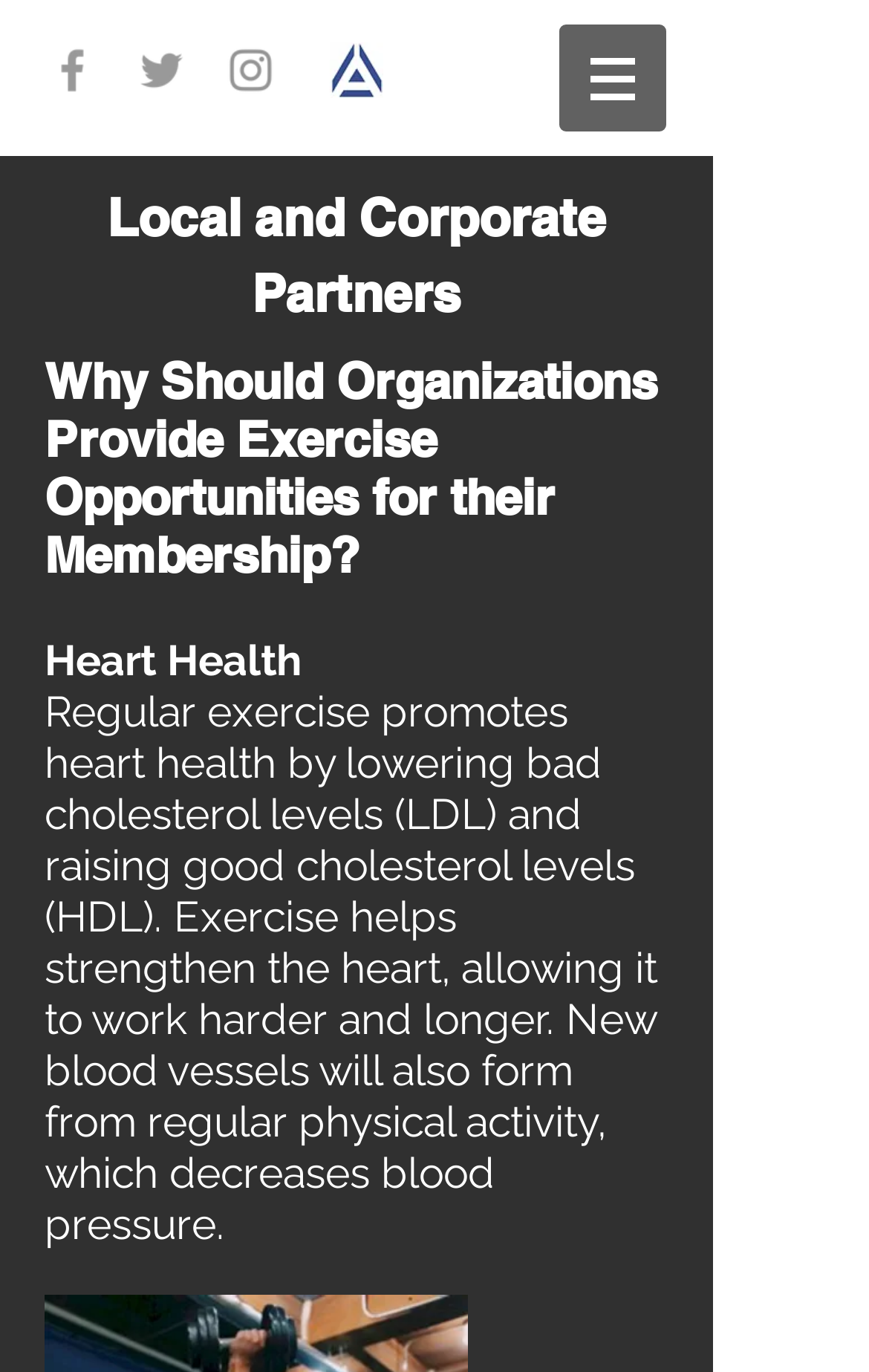Determine the bounding box coordinates for the UI element described. Format the coordinates as (top-left x, top-left y, bottom-right x, bottom-right y) and ensure all values are between 0 and 1. Element description: Glass Open Book

None